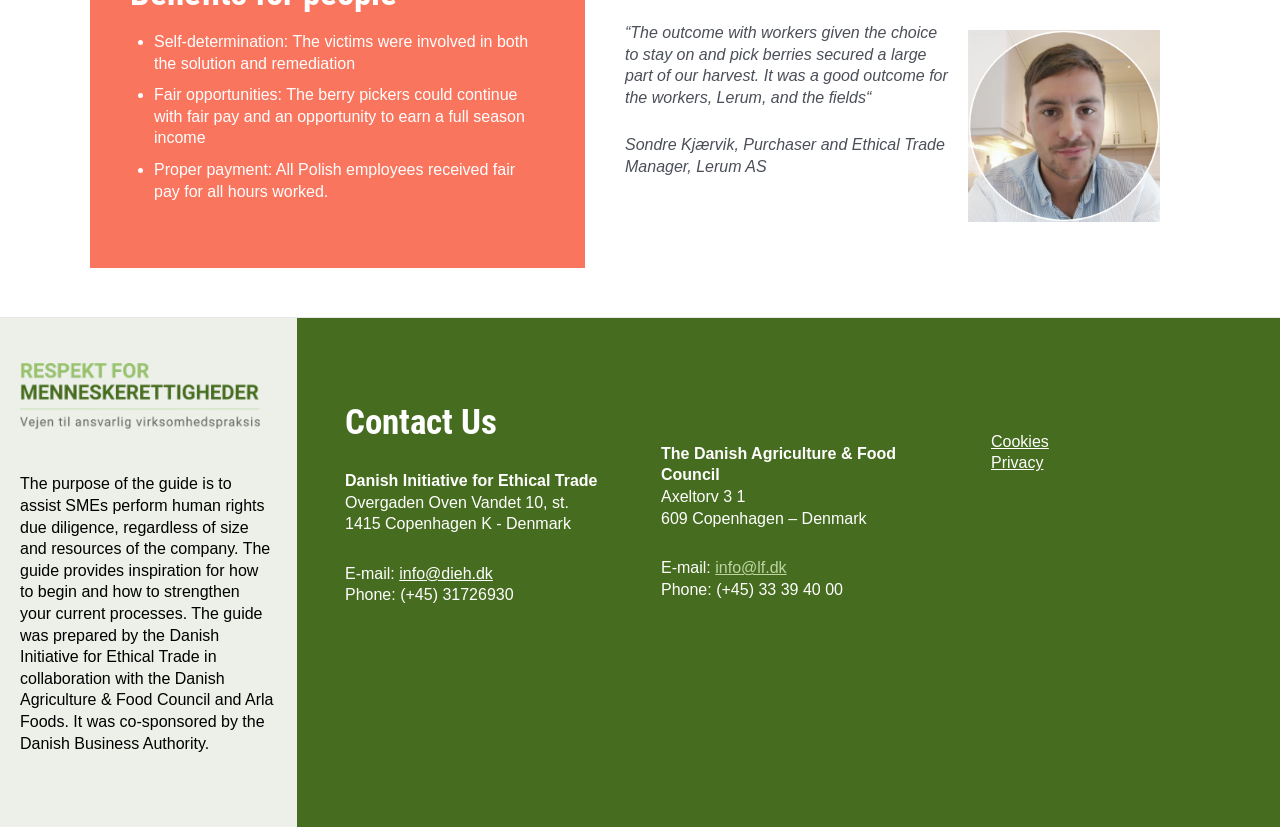What is the purpose of the guide?
Look at the image and respond with a single word or a short phrase.

To assist SMEs perform human rights due diligence